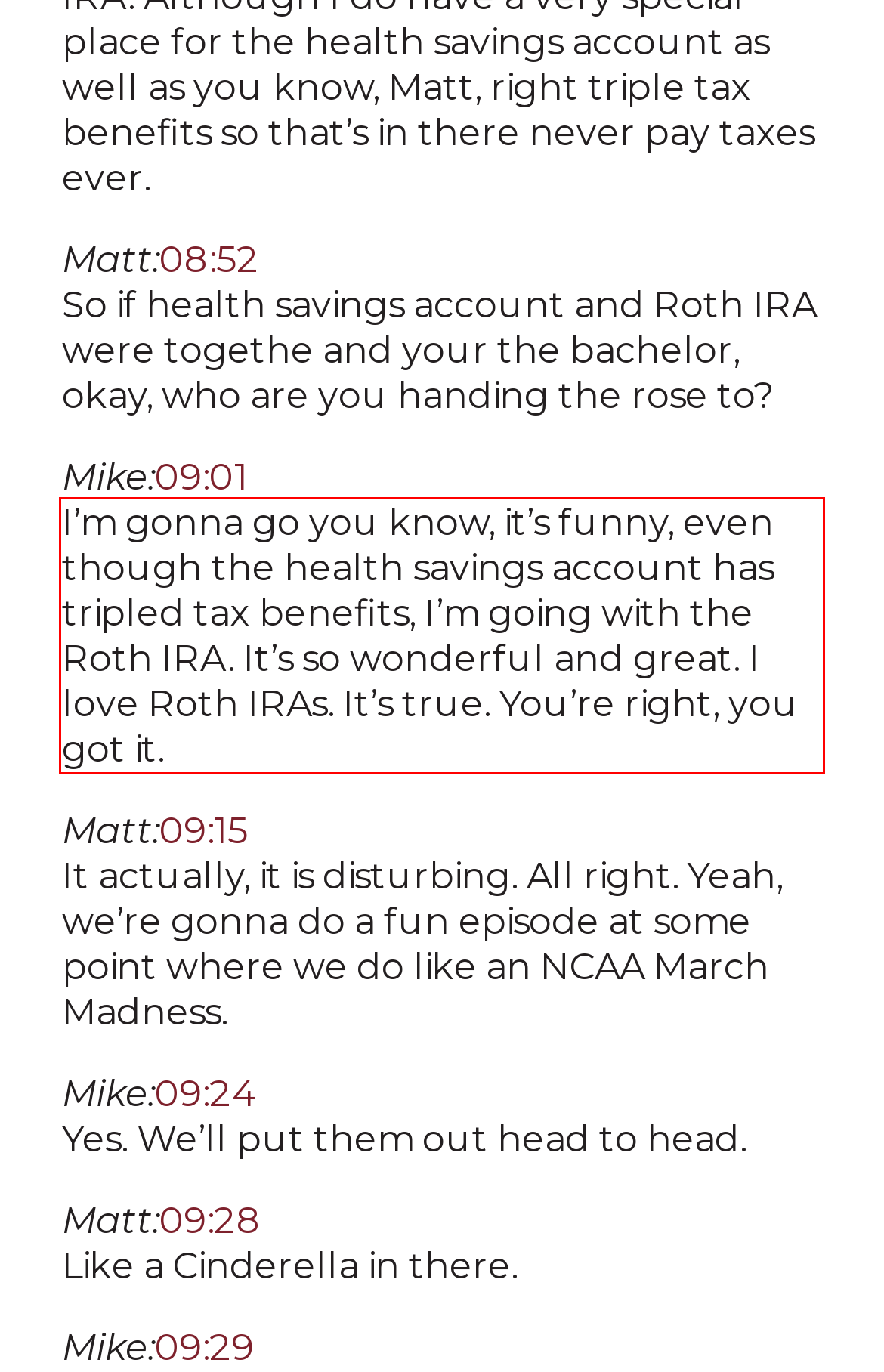Extract and provide the text found inside the red rectangle in the screenshot of the webpage.

I’m gonna go you know, it’s funny, even though the health savings account has tripled tax benefits, I’m going with the Roth IRA. It’s so wonderful and great. I love Roth IRAs. It’s true. You’re right, you got it.